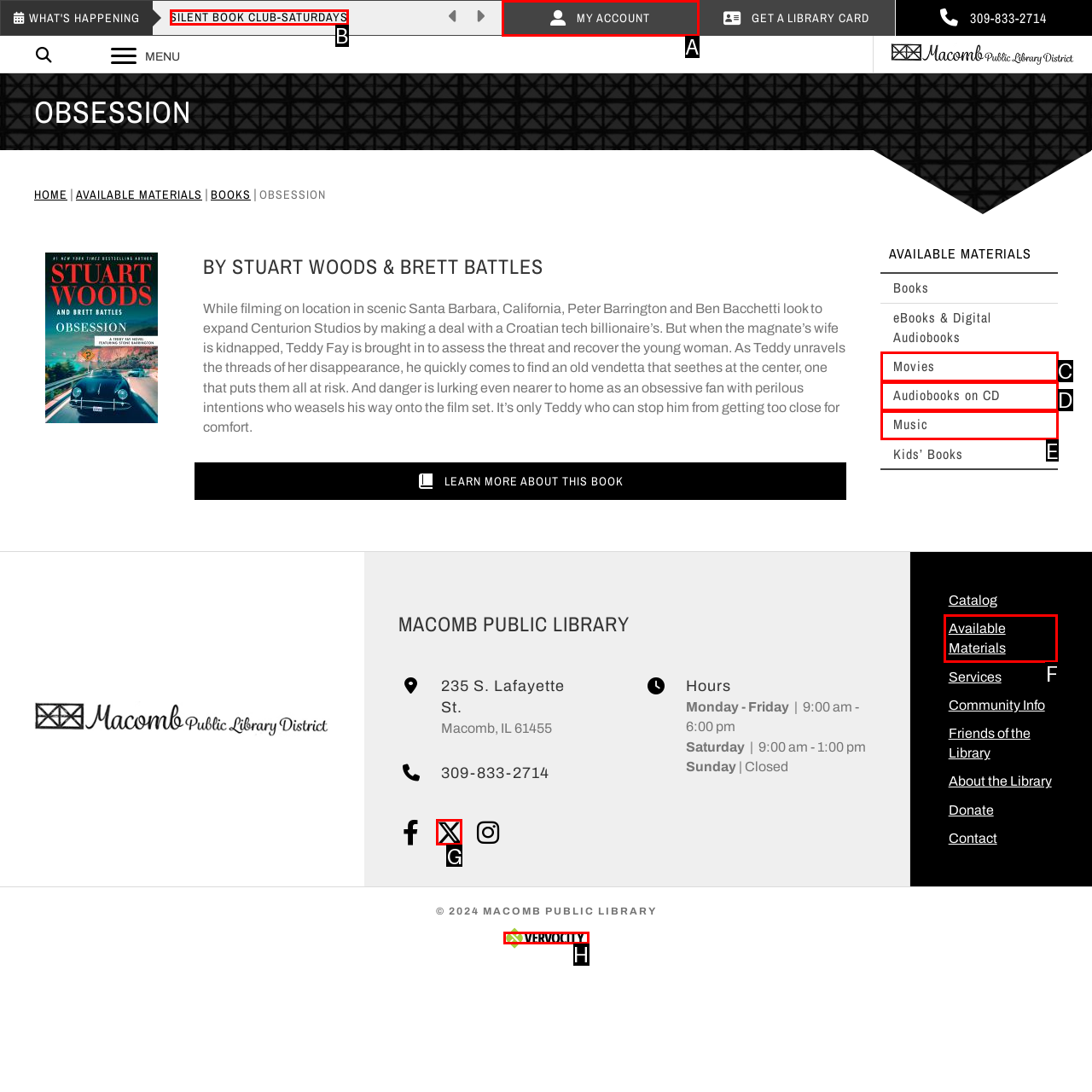Using the given description: Available Materials, identify the HTML element that corresponds best. Answer with the letter of the correct option from the available choices.

F